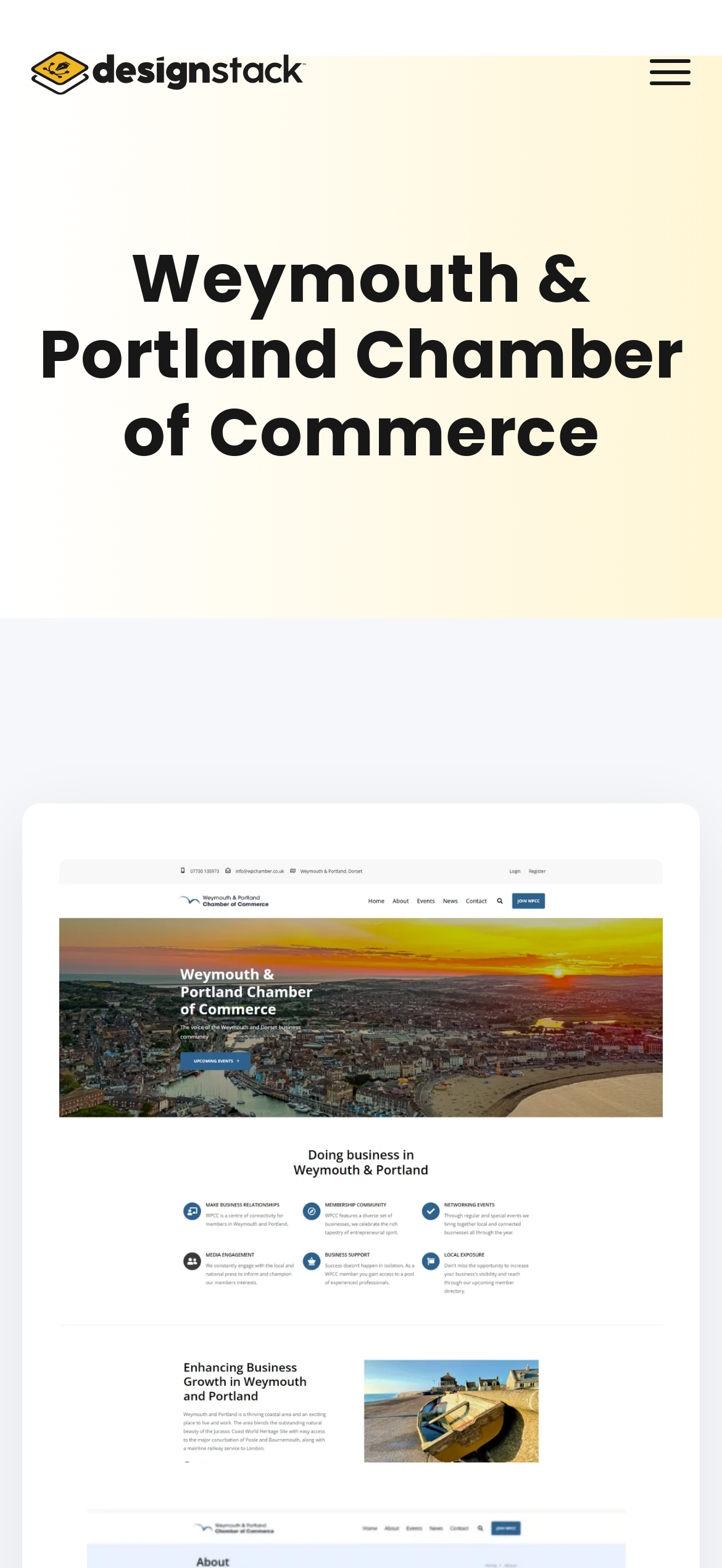Using the webpage screenshot and the element description aria-label="Toggle navigation", determine the bounding box coordinates. Specify the coordinates in the format (top-left x, top-left y, bottom-right x, bottom-right y) with values ranging from 0 to 1.

[0.897, 0.028, 0.959, 0.065]